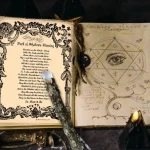Please respond to the question using a single word or phrase:
What is resting nearby the spellbook?

A stylized wand or tool